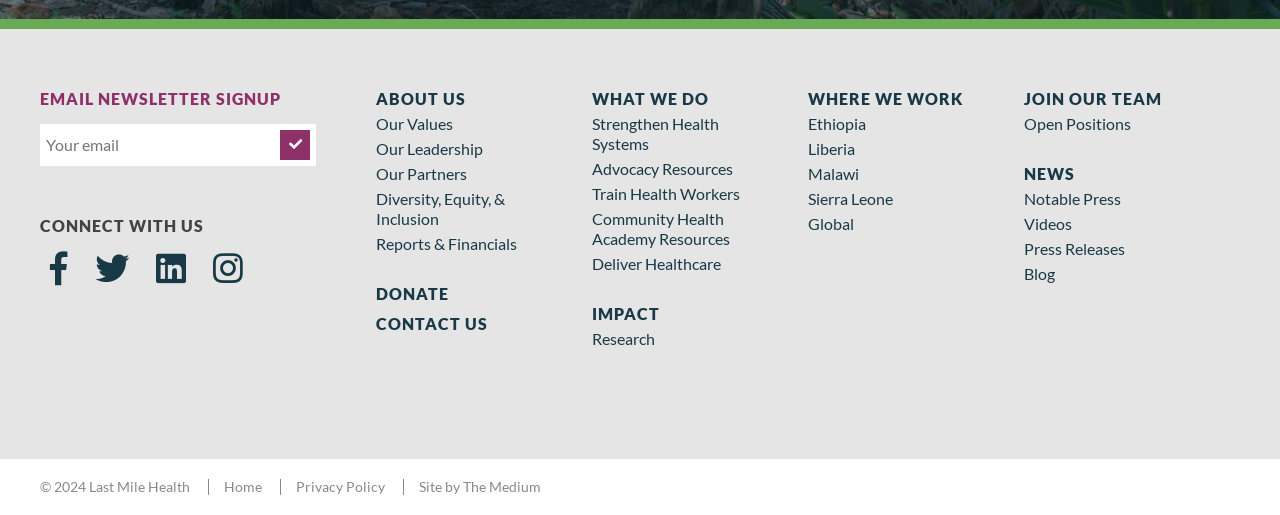Determine the bounding box coordinates of the element that should be clicked to execute the following command: "Learn about what we do".

[0.462, 0.172, 0.554, 0.209]